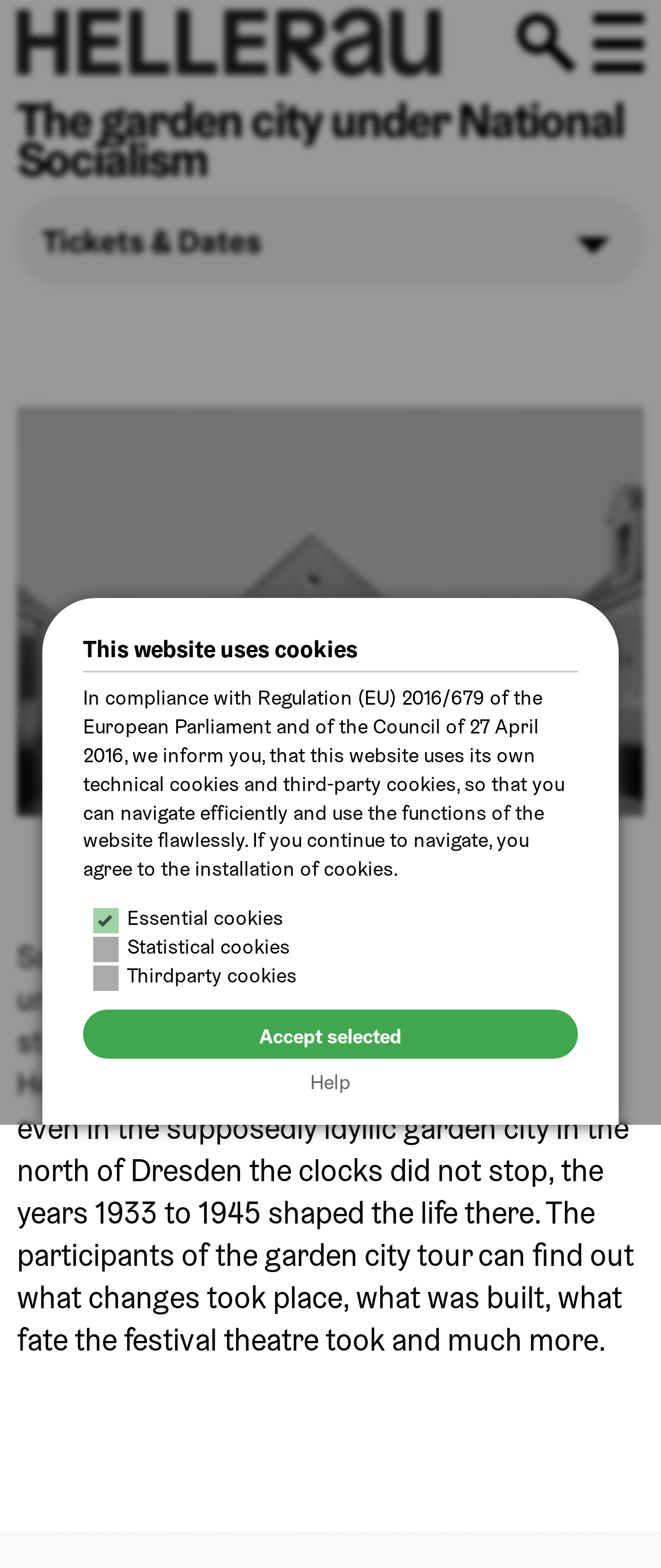Please extract the title of the webpage.

The garden city under National Socialism